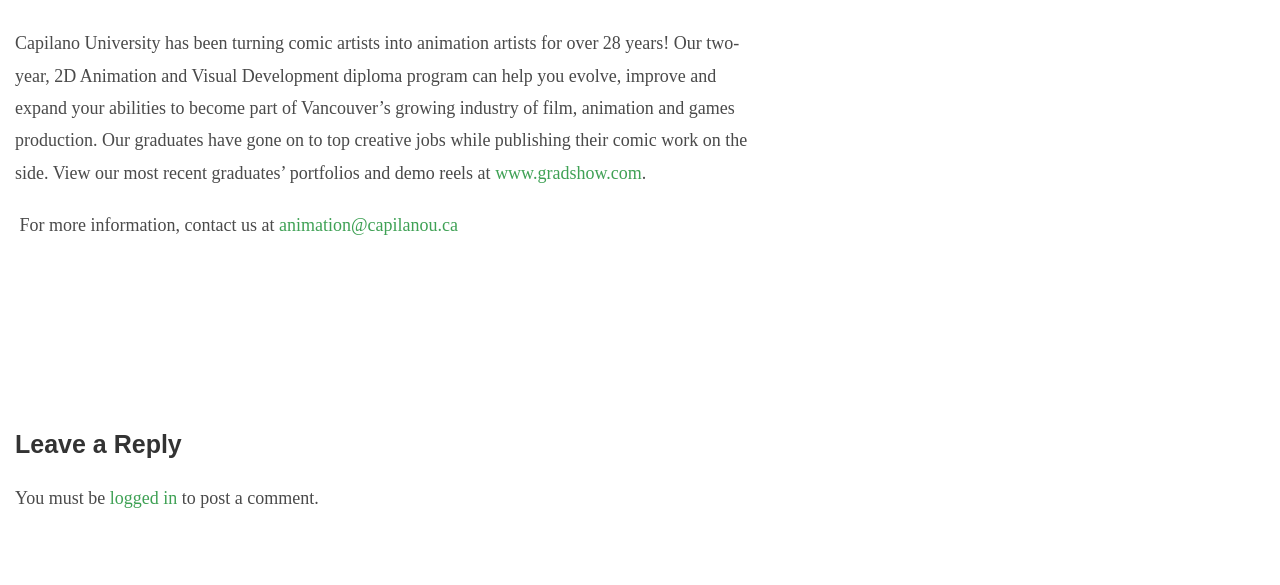Provide the bounding box coordinates of the UI element this sentence describes: "logged in".

[0.086, 0.835, 0.138, 0.869]